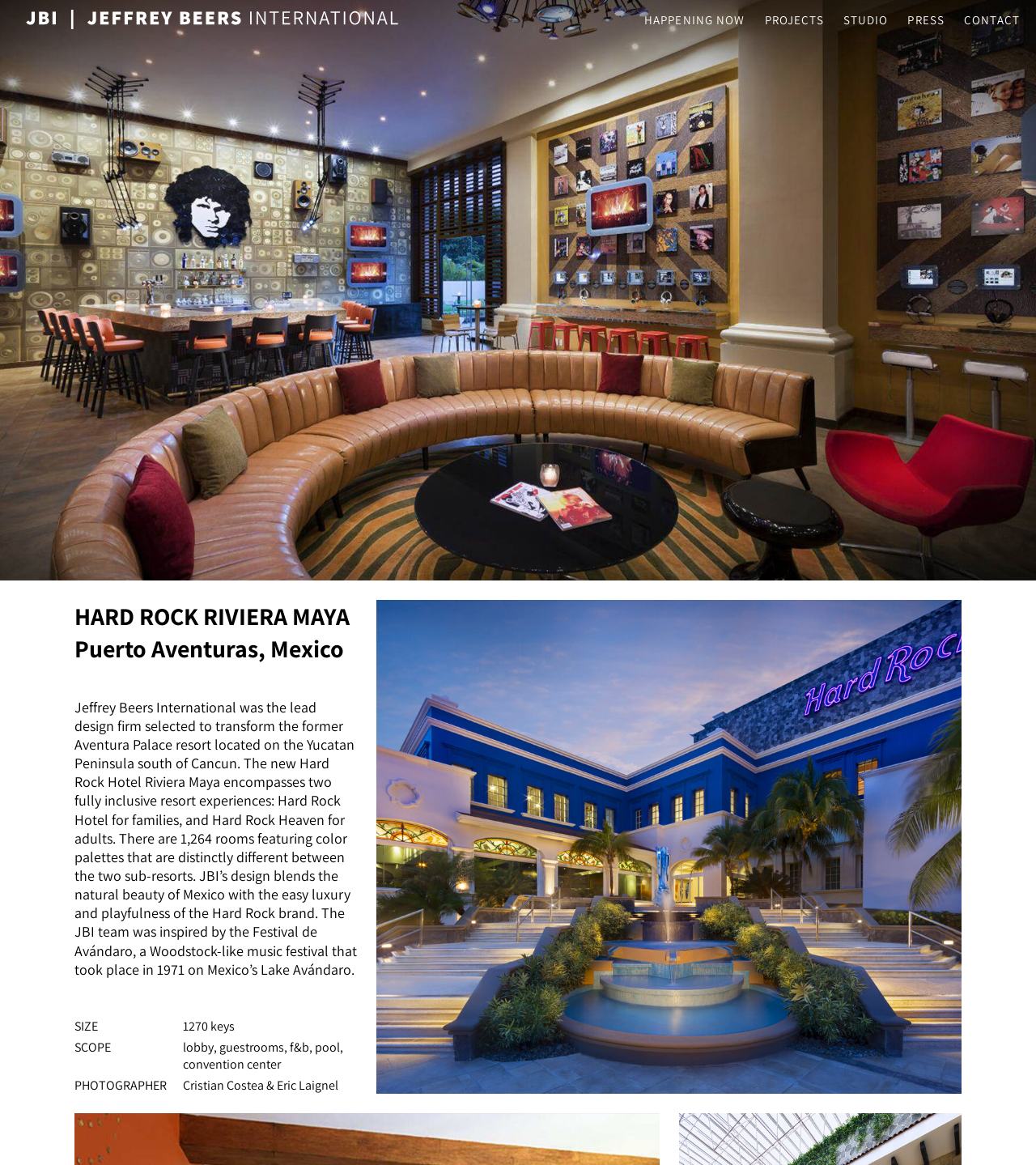Identify the webpage's primary heading and generate its text.

JEFFREY BEERS INTERNATIONAL